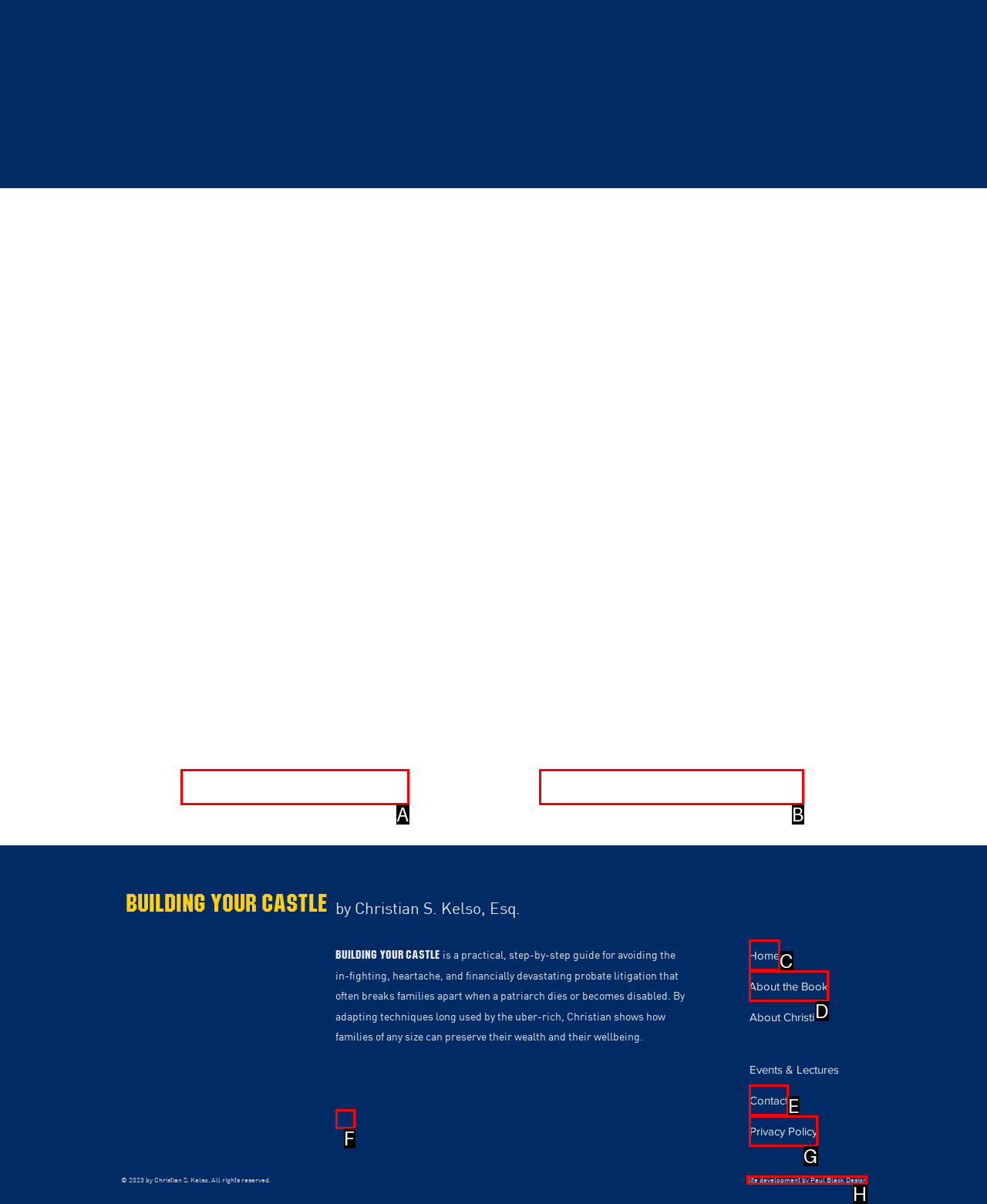Choose the option that best matches the element: aria-label="Facebook - White Circle"
Respond with the letter of the correct option.

F